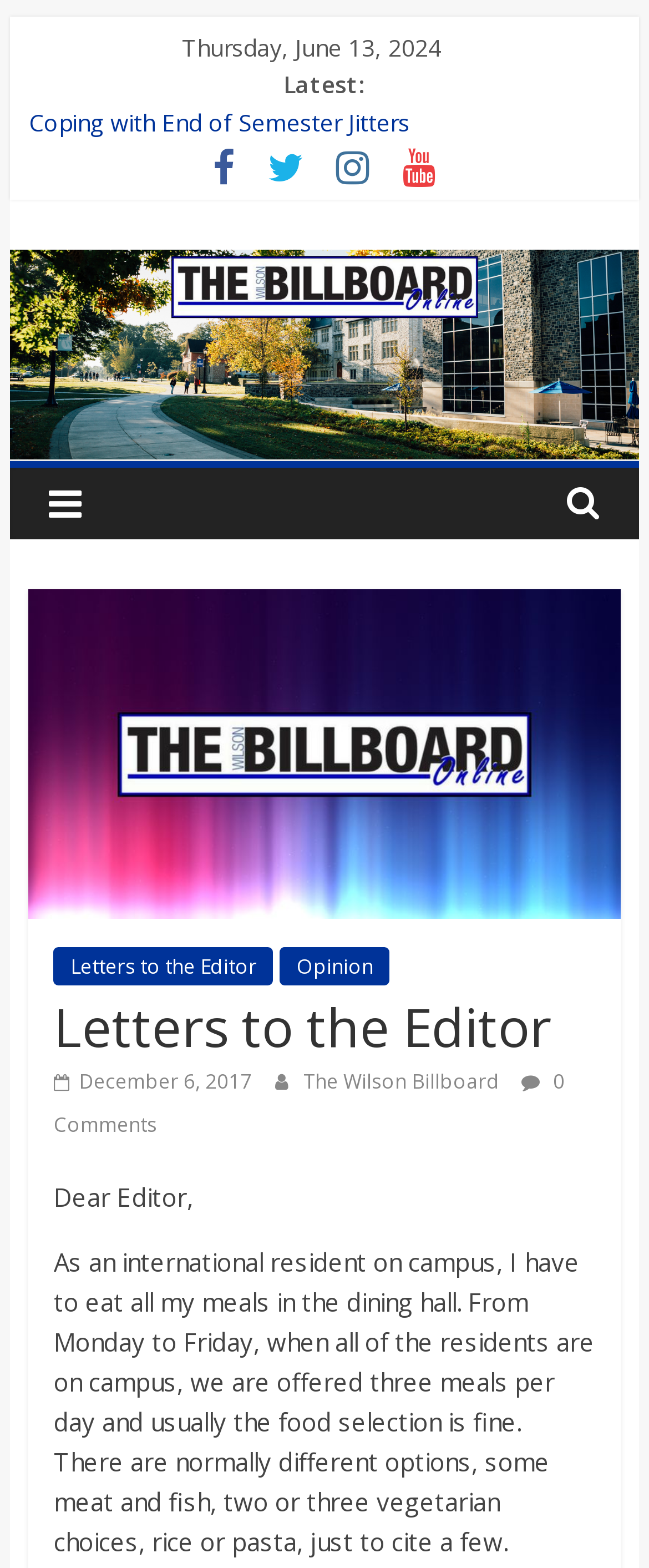Can you specify the bounding box coordinates of the area that needs to be clicked to fulfill the following instruction: "View the article 'Coping with End of Semester Jitters'"?

[0.044, 0.068, 0.631, 0.088]